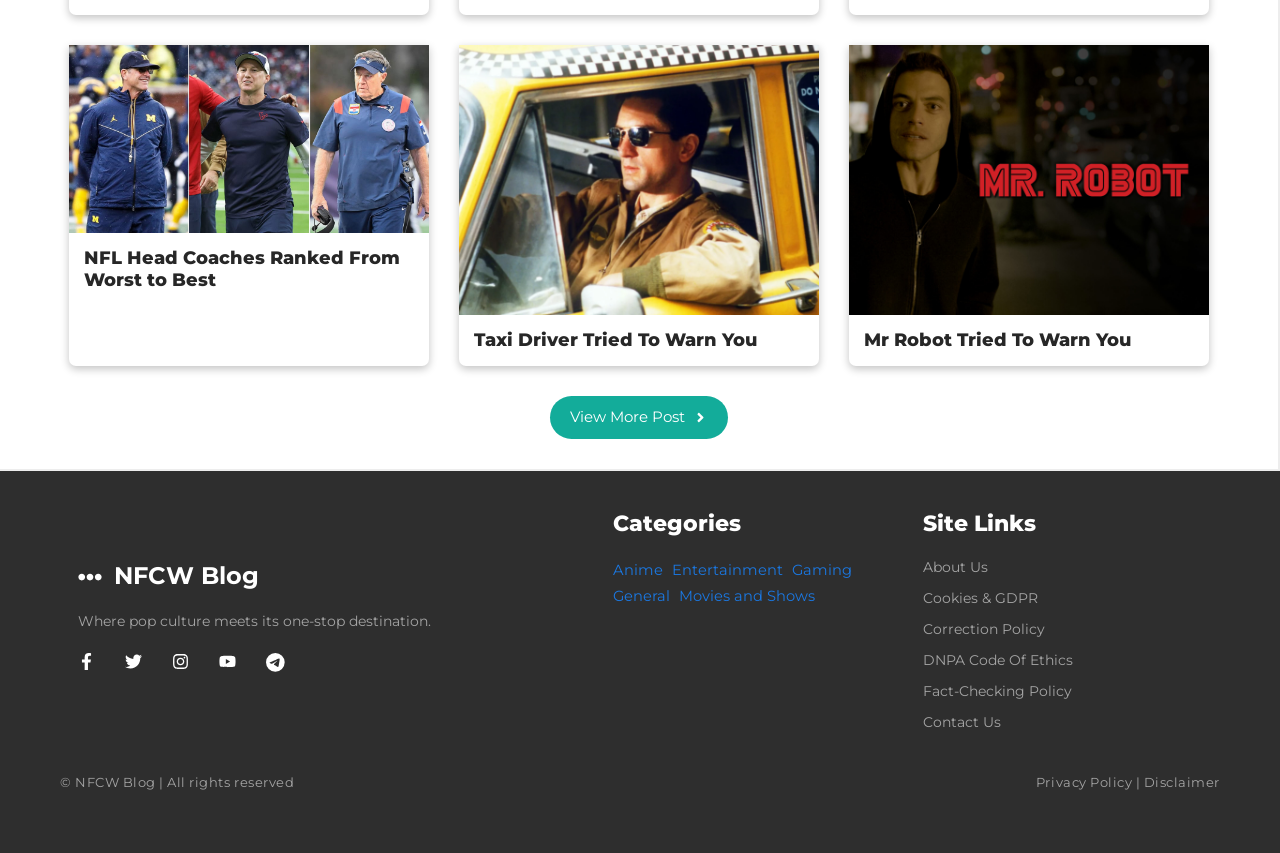Determine the bounding box coordinates of the region that needs to be clicked to achieve the task: "Visit 30A ARTISTS page".

None